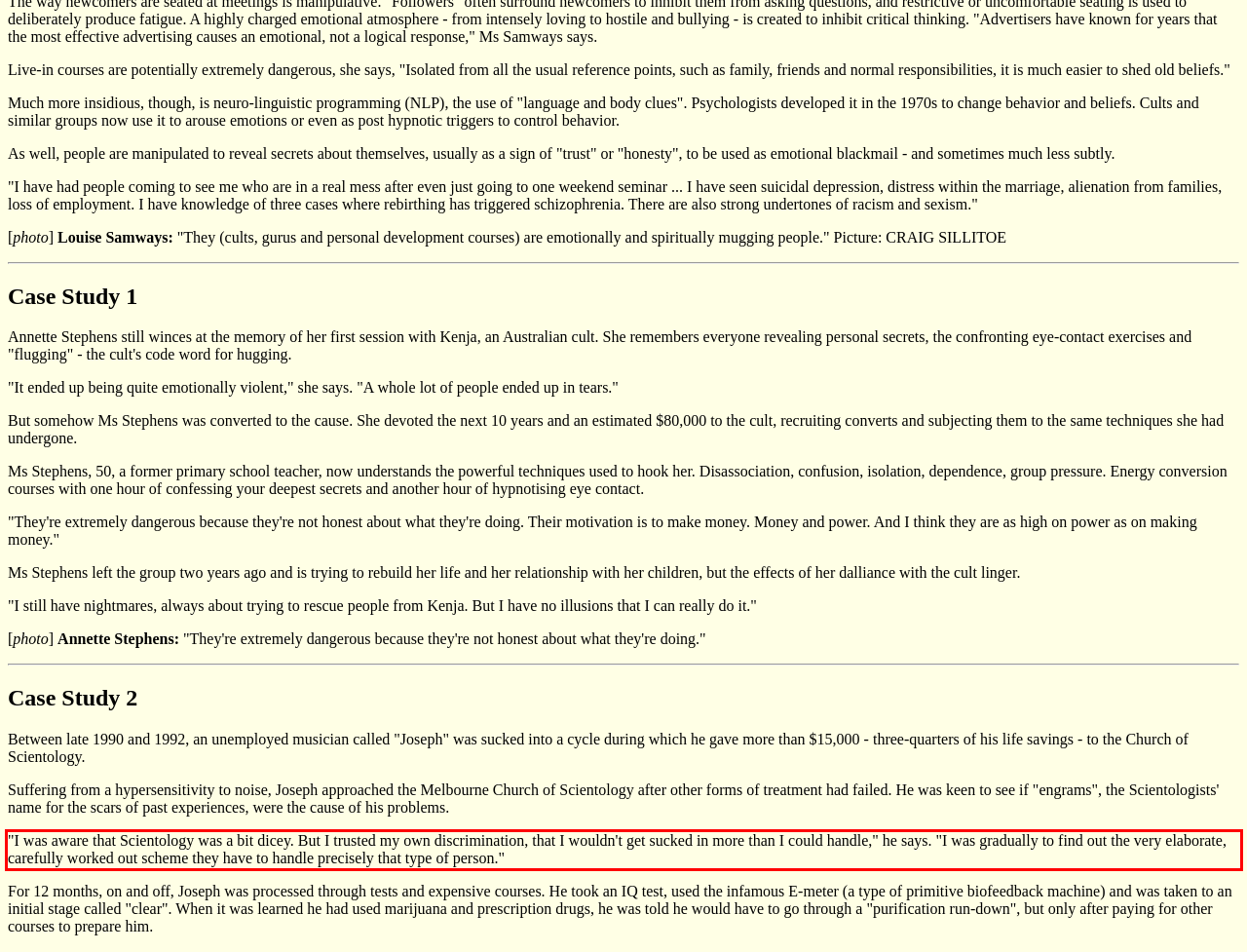Please look at the webpage screenshot and extract the text enclosed by the red bounding box.

"I was aware that Scientology was a bit dicey. But I trusted my own discrimination, that I wouldn't get sucked in more than I could handle," he says. "I was gradually to find out the very elaborate, carefully worked out scheme they have to handle precisely that type of person."